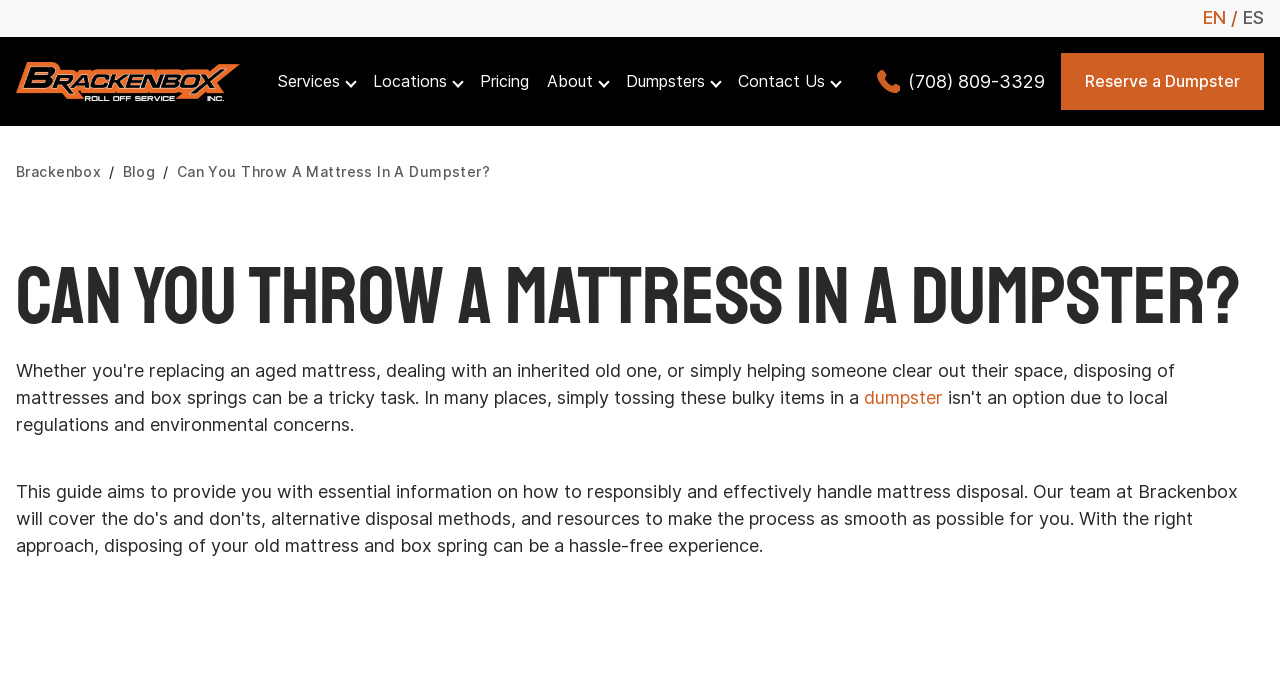Answer this question in one word or a short phrase: What is the phone number of Brackenbox?

(708) 809-3329